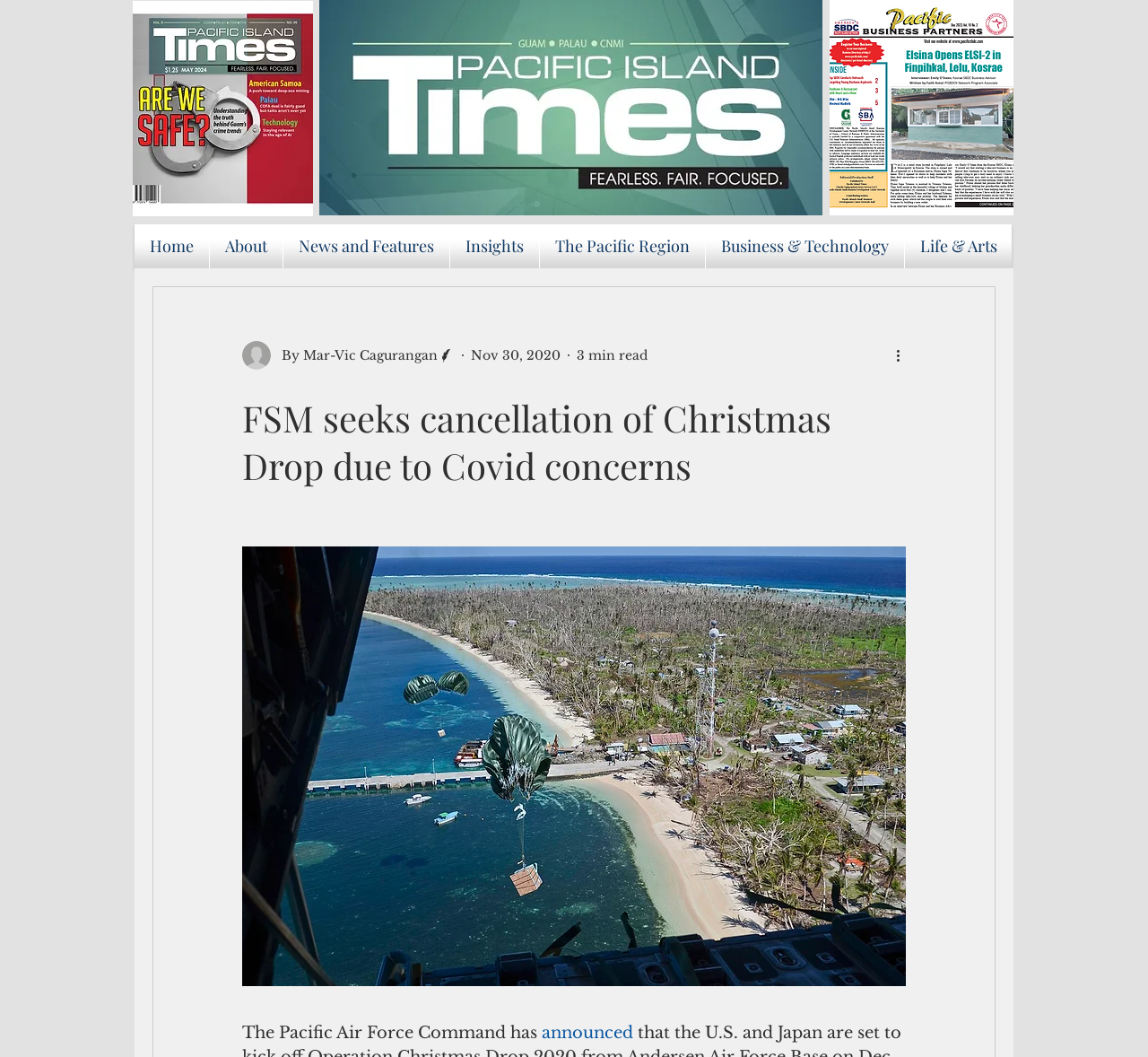Please locate the bounding box coordinates of the region I need to click to follow this instruction: "Click the More actions button".

[0.778, 0.326, 0.797, 0.346]